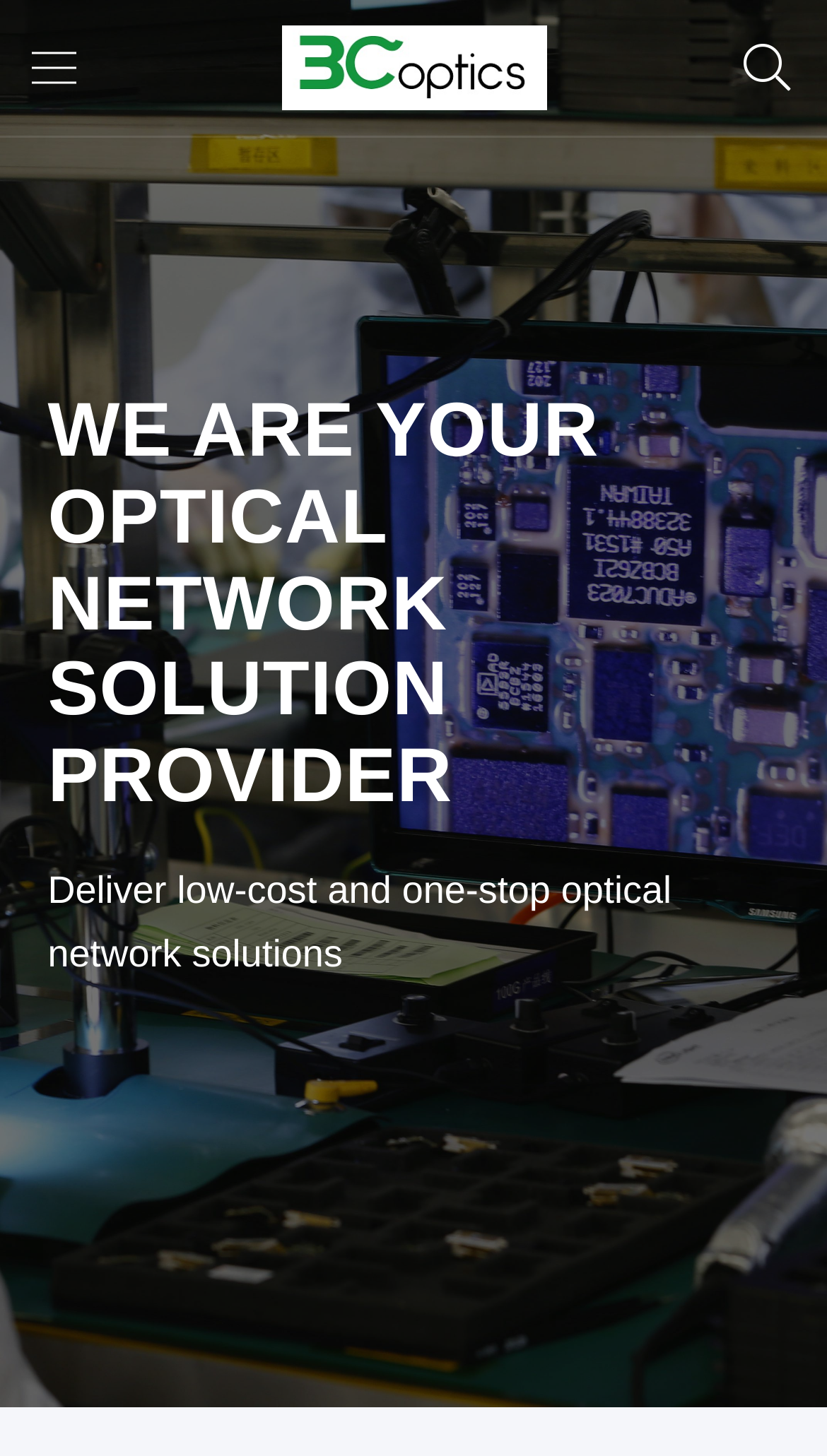Determine which piece of text is the heading of the webpage and provide it.

WE ARE YOUR OPTICAL NETWORK SOLUTION PROVIDER